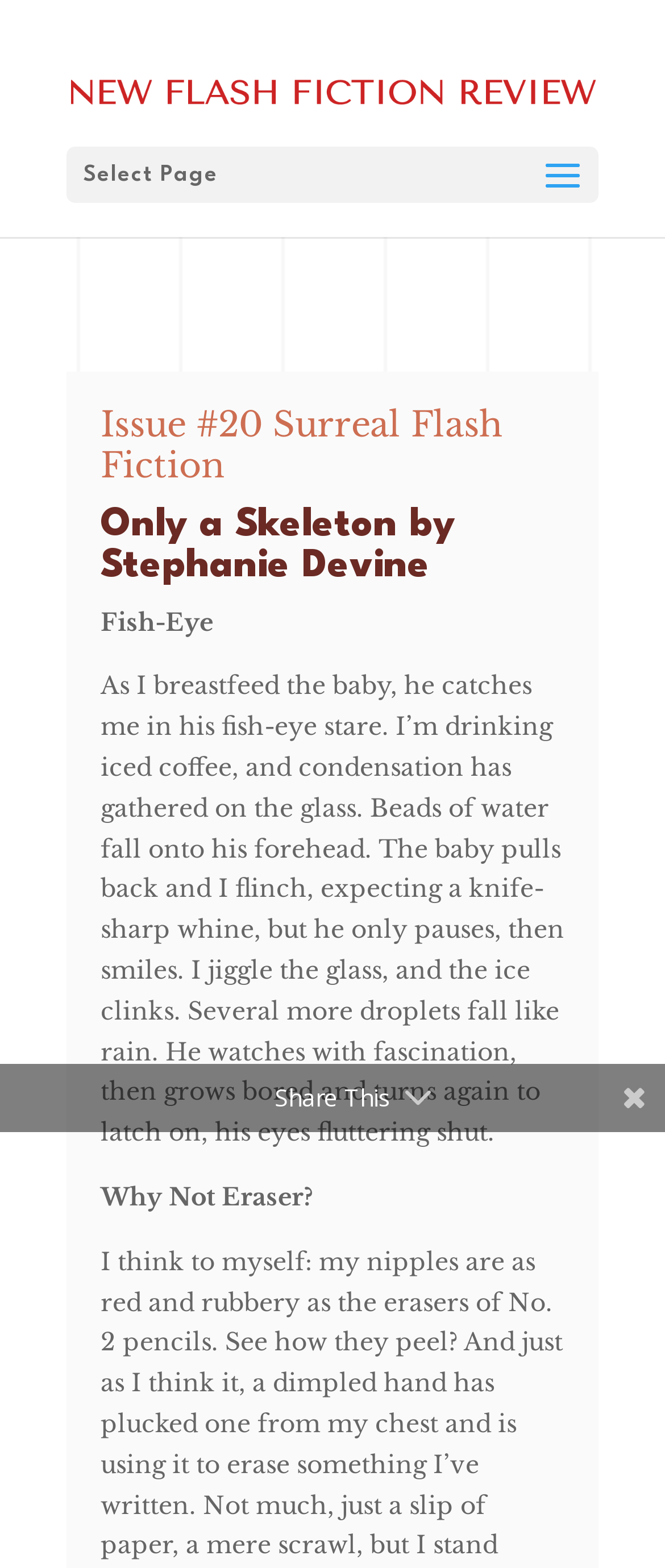Can you locate the main headline on this webpage and provide its text content?

Only a Skeleton by Stephanie Devine